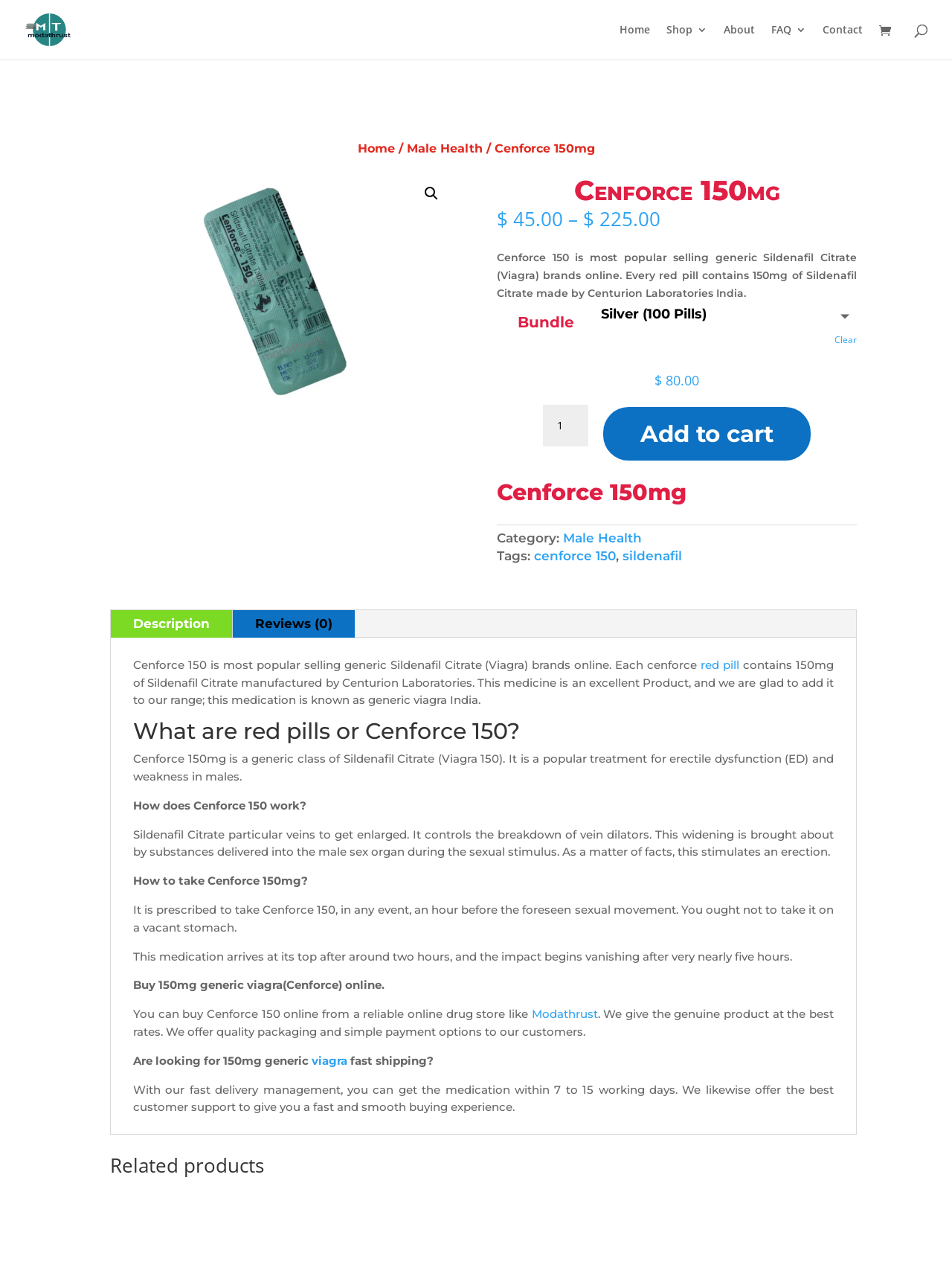What is the price of the product?
Based on the image, please offer an in-depth response to the question.

The price of the product can be found in the static text element '$45.00' which is located near the 'Add to cart' button. It is also mentioned in the text 'Cenforce 150 is most popular selling generic Sildenafil Citrate (Viagra) brands online. Every red pill contains 150mg of Sildenafil Citrate made by Centurion Laboratories India.' as '$45.00'.